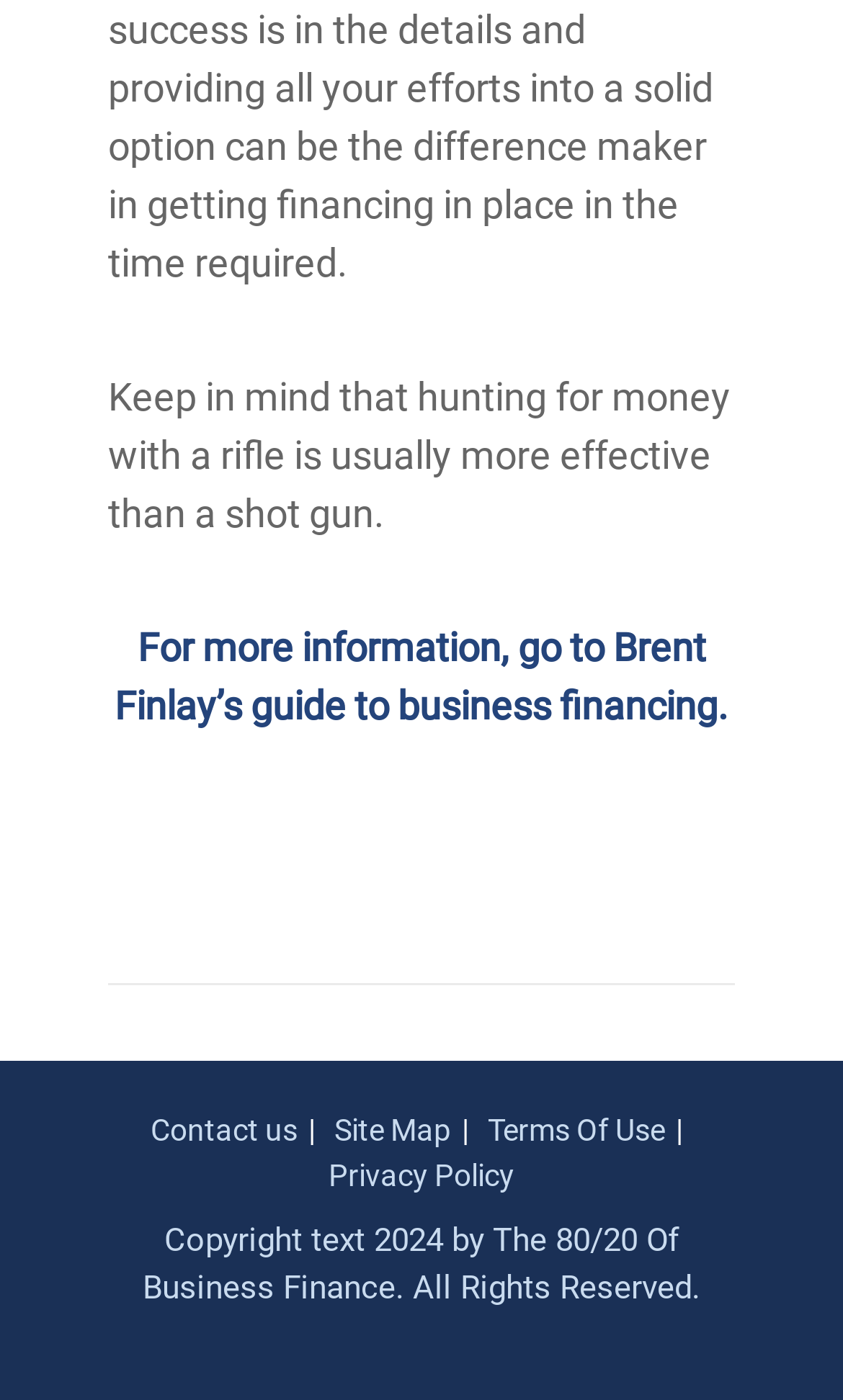How many links are in the footer?
Based on the content of the image, thoroughly explain and answer the question.

The footer section has four links: 'Contact us', 'Site Map', 'Terms Of Use', and 'Privacy Policy'.